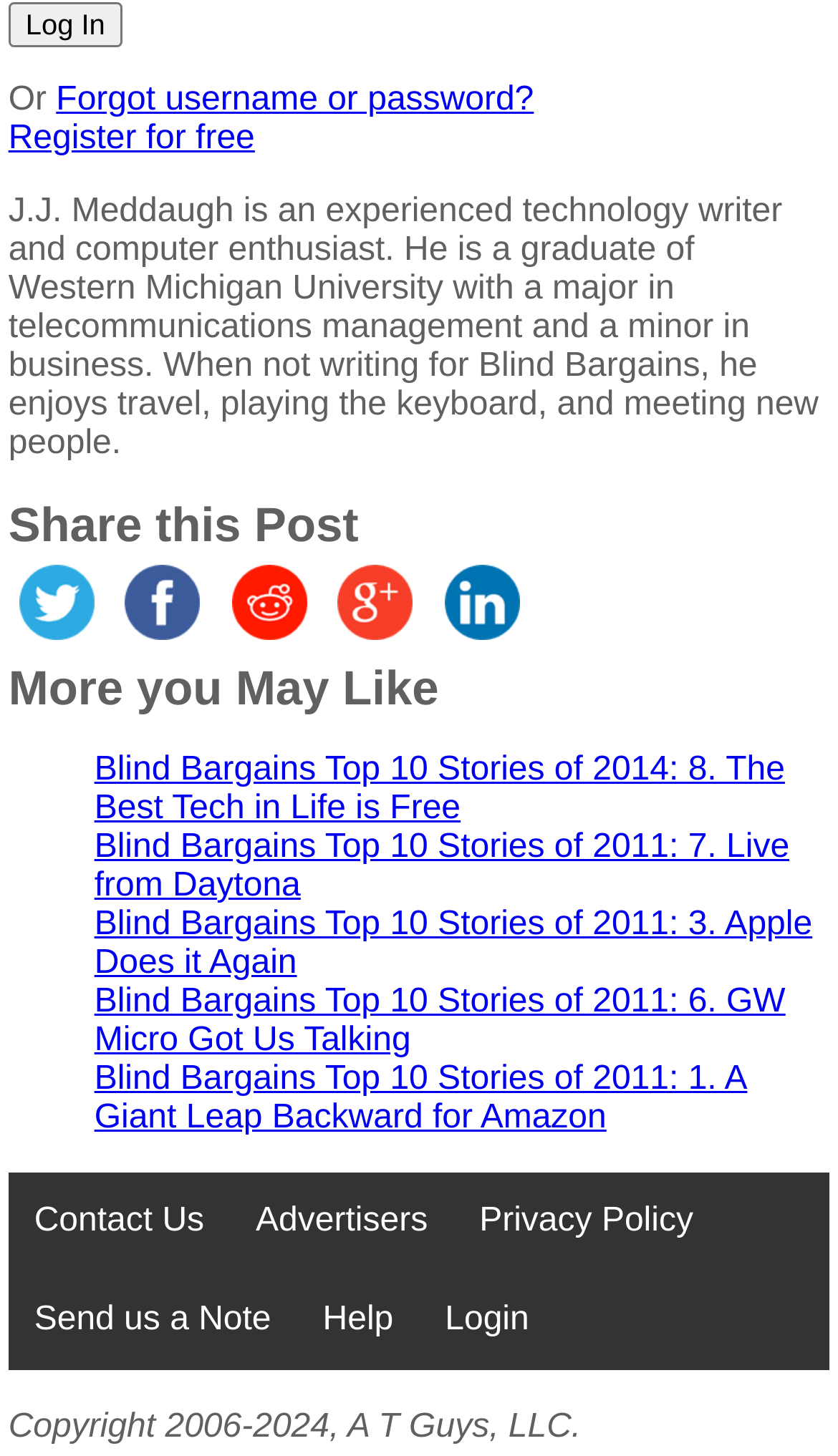Locate the bounding box coordinates of the element I should click to achieve the following instruction: "Forgot your username or password?".

[0.067, 0.056, 0.637, 0.081]